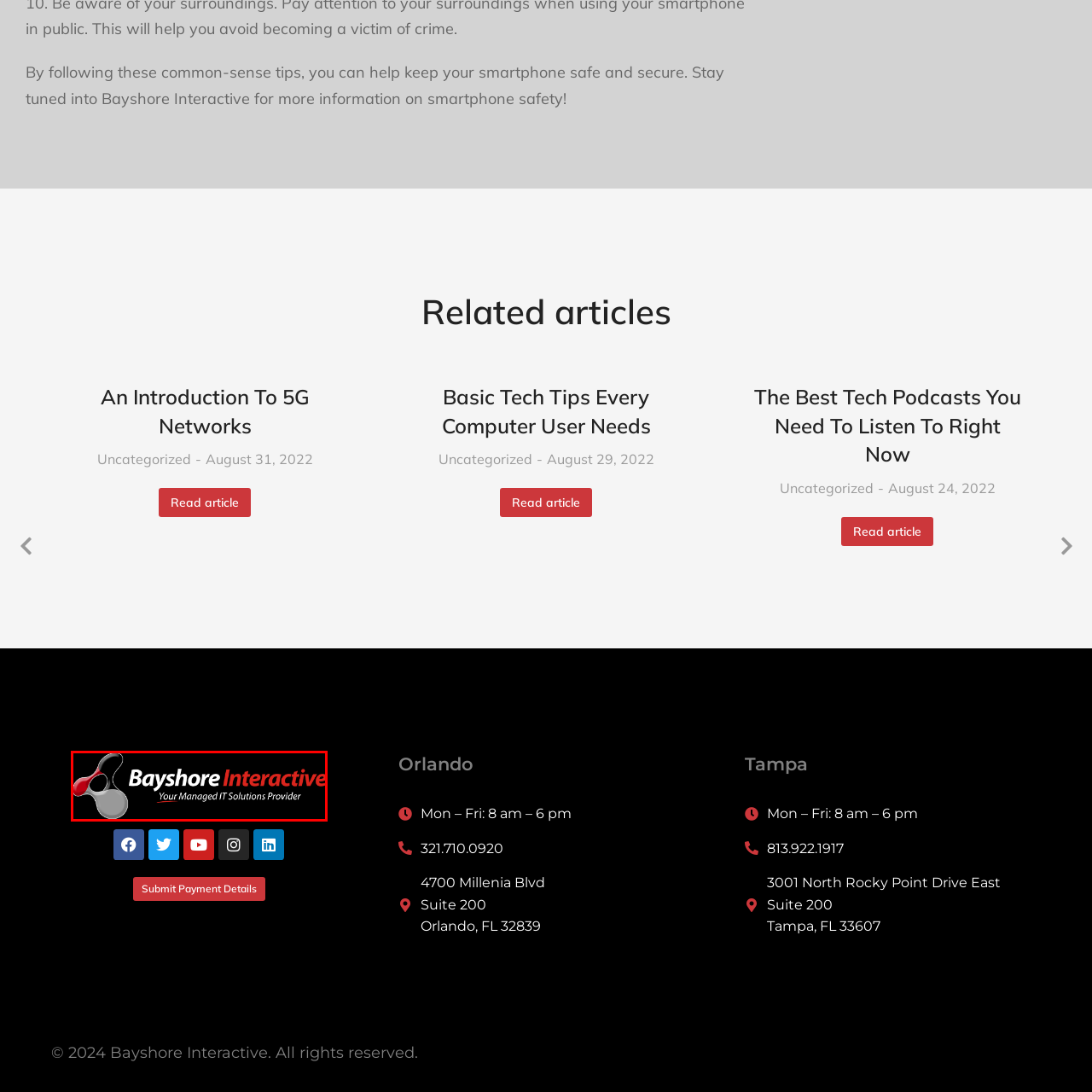Elaborate on the contents of the image marked by the red border.

The image features the logo of Bayshore Interactive, a company specializing in managed IT solutions. The logo prominently displays the name "Bayshore Interactive" in a modern font, with "Bayshore" in bold, black letters and "Interactive" in a vibrant red. Accompanying the text, there is a distinctive graphic element that combines shades of gray and black, evoking a sense of professionalism and innovation. Below the logo, a tagline reads, "Your Managed IT Solutions Provider," highlighting the company's commitment to offering comprehensive IT services. The overall design conveys a dynamic and reliable image, aligned with the company’s mission to support its clients in navigating the digital landscape.